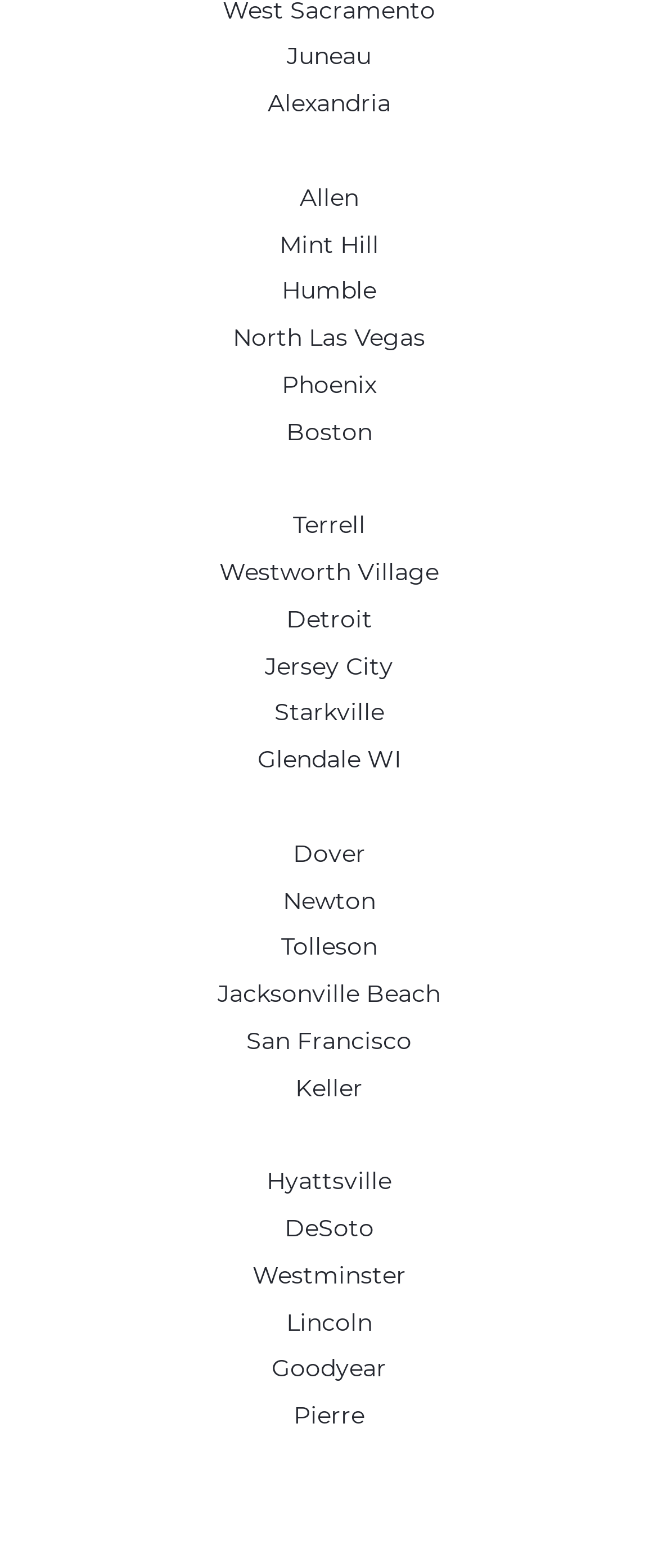Please mark the clickable region by giving the bounding box coordinates needed to complete this instruction: "Click on Alternator Replacement".

[0.069, 0.006, 0.444, 0.025]